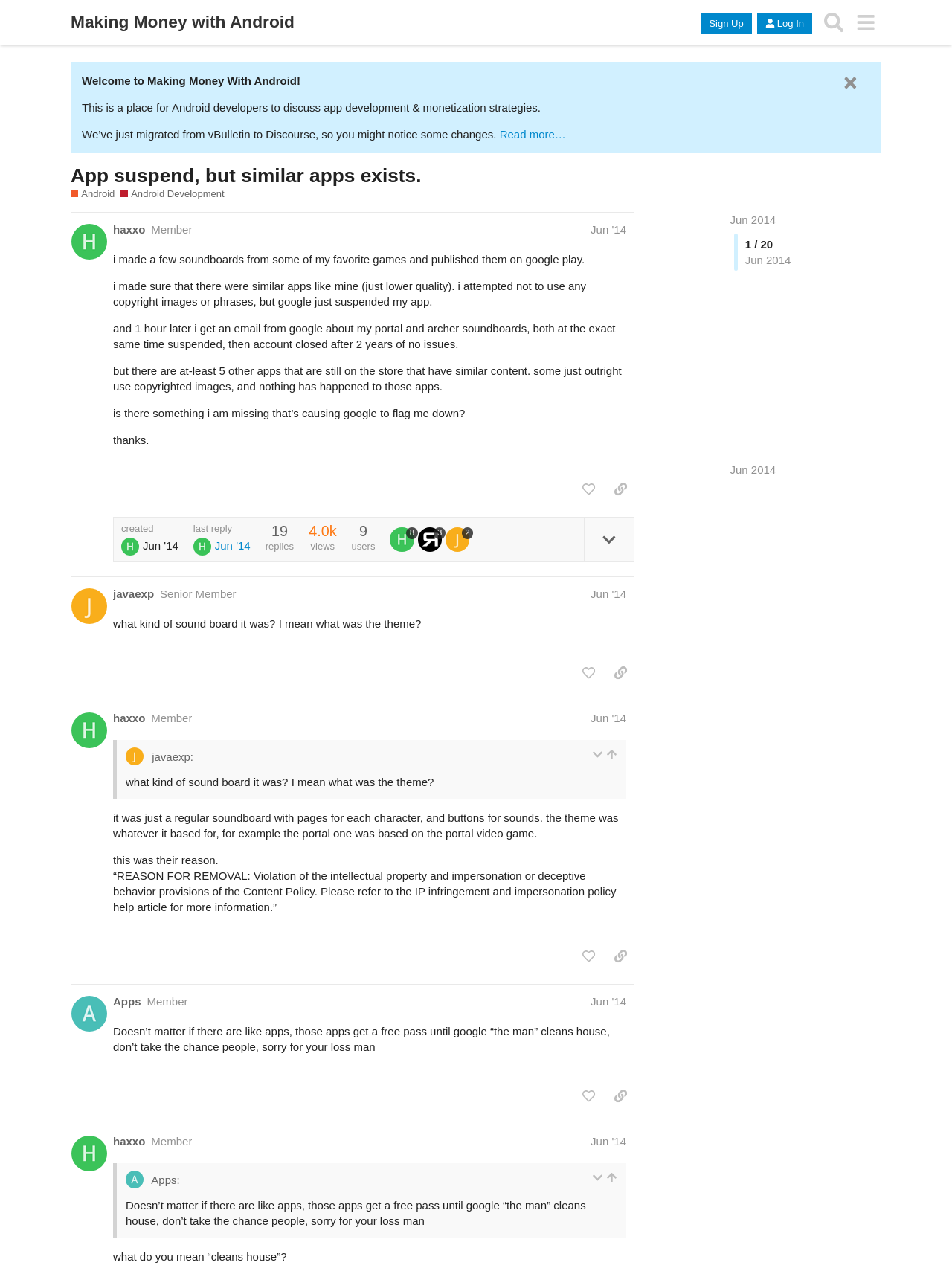Identify the bounding box coordinates for the UI element described as follows: 2. Use the format (top-left x, top-left y, bottom-right x, bottom-right y) and ensure all values are floating point numbers between 0 and 1.

[0.468, 0.415, 0.497, 0.434]